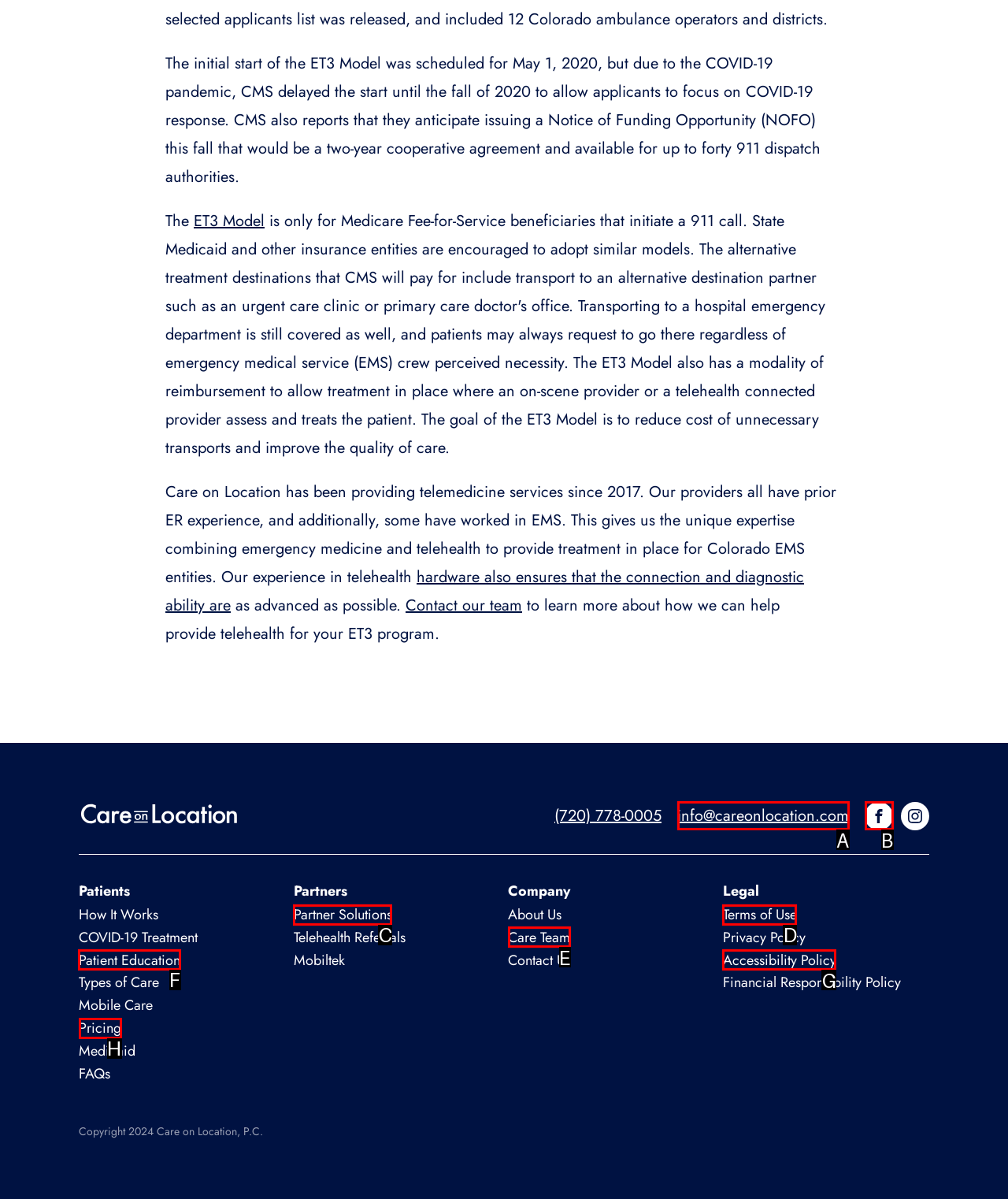Figure out which option to click to perform the following task: Read about Patient Education
Provide the letter of the correct option in your response.

F